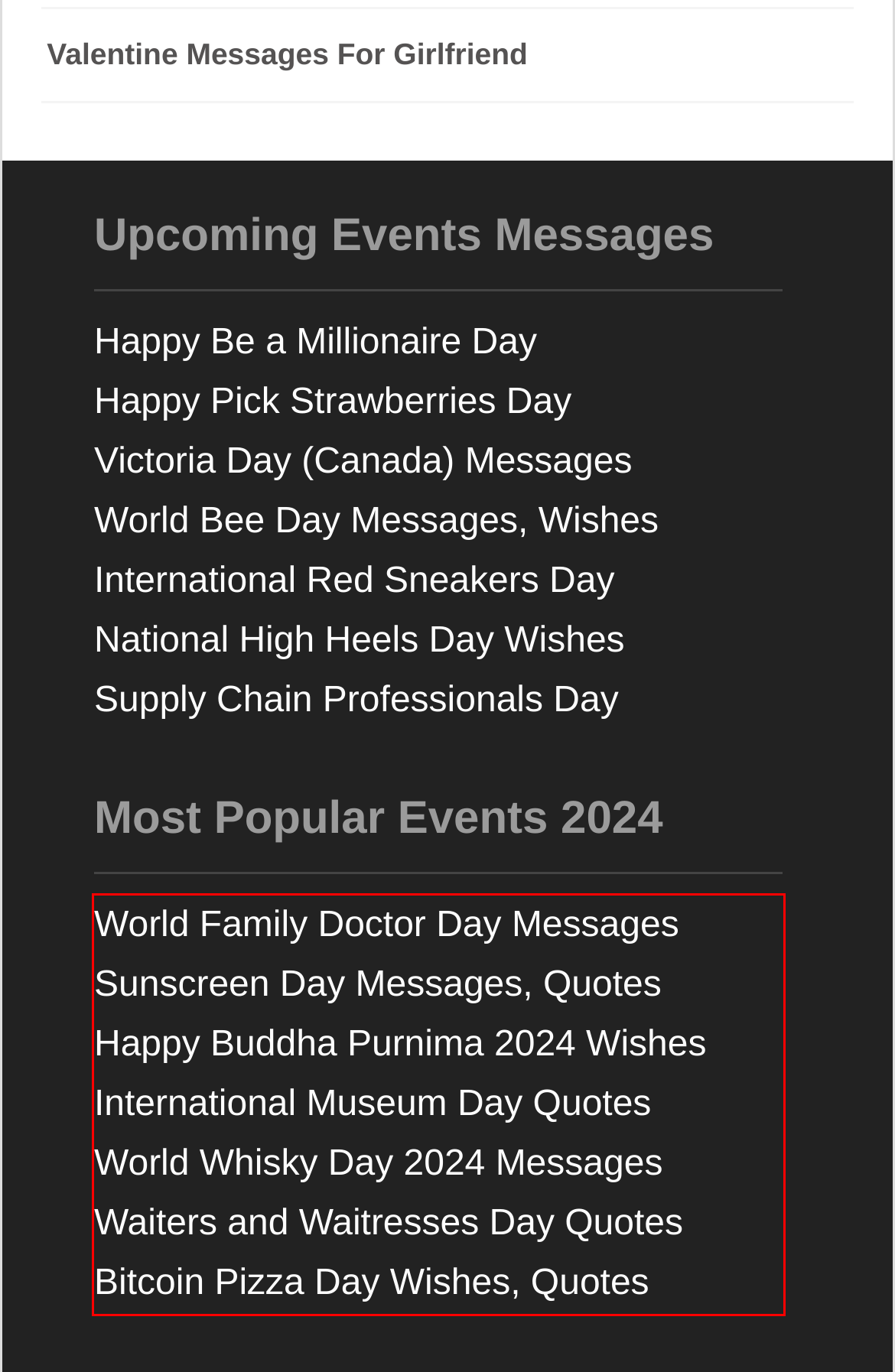From the provided screenshot, extract the text content that is enclosed within the red bounding box.

World Family Doctor Day Messages Sunscreen Day Messages, Quotes Happy Buddha Purnima 2024 Wishes International Museum Day Quotes World Whisky Day 2024 Messages Waiters and Waitresses Day Quotes Bitcoin Pizza Day Wishes, Quotes